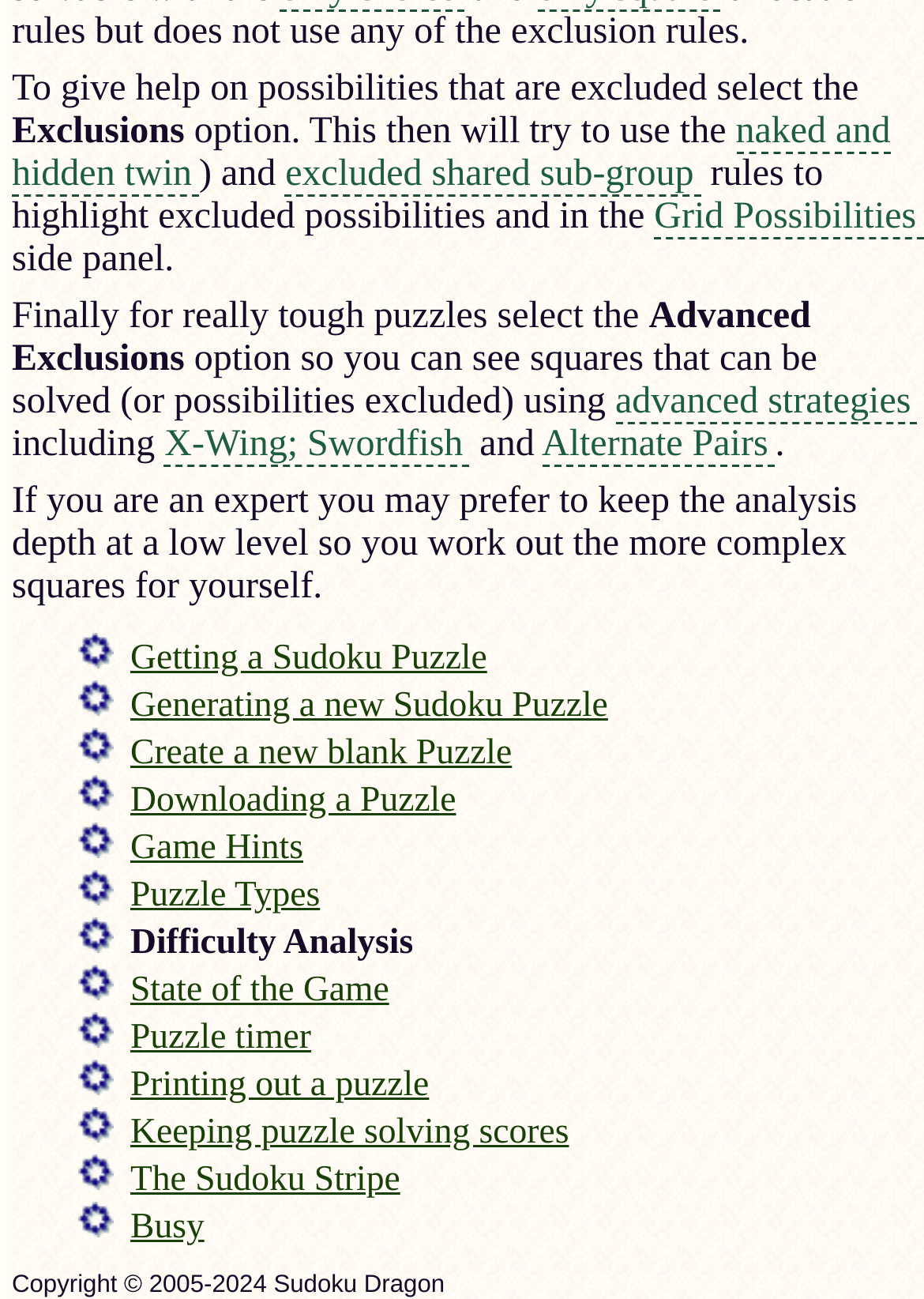From the webpage screenshot, predict the bounding box of the UI element that matches this description: "Grid Possibilities".

[0.708, 0.151, 0.999, 0.184]